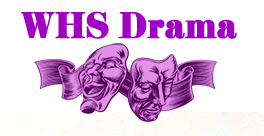Elaborate on all the elements present in the image.

The image prominently features the text "WHS Drama" in bold, vibrant purple letters, accompanied by stylized theatrical masks representing comedy and tragedy. The masks are artistically rendered and intertwined with a flowing ribbon that enhances the theatrical theme. This graphic is likely emblematic of the Waterville High School Drama program, conveying a sense of creativity, performance, and the arts, setting the tone for the school's involvement in drama and theatrical productions. The overall design captures the spirit and excitement of drama at Waterville High School.